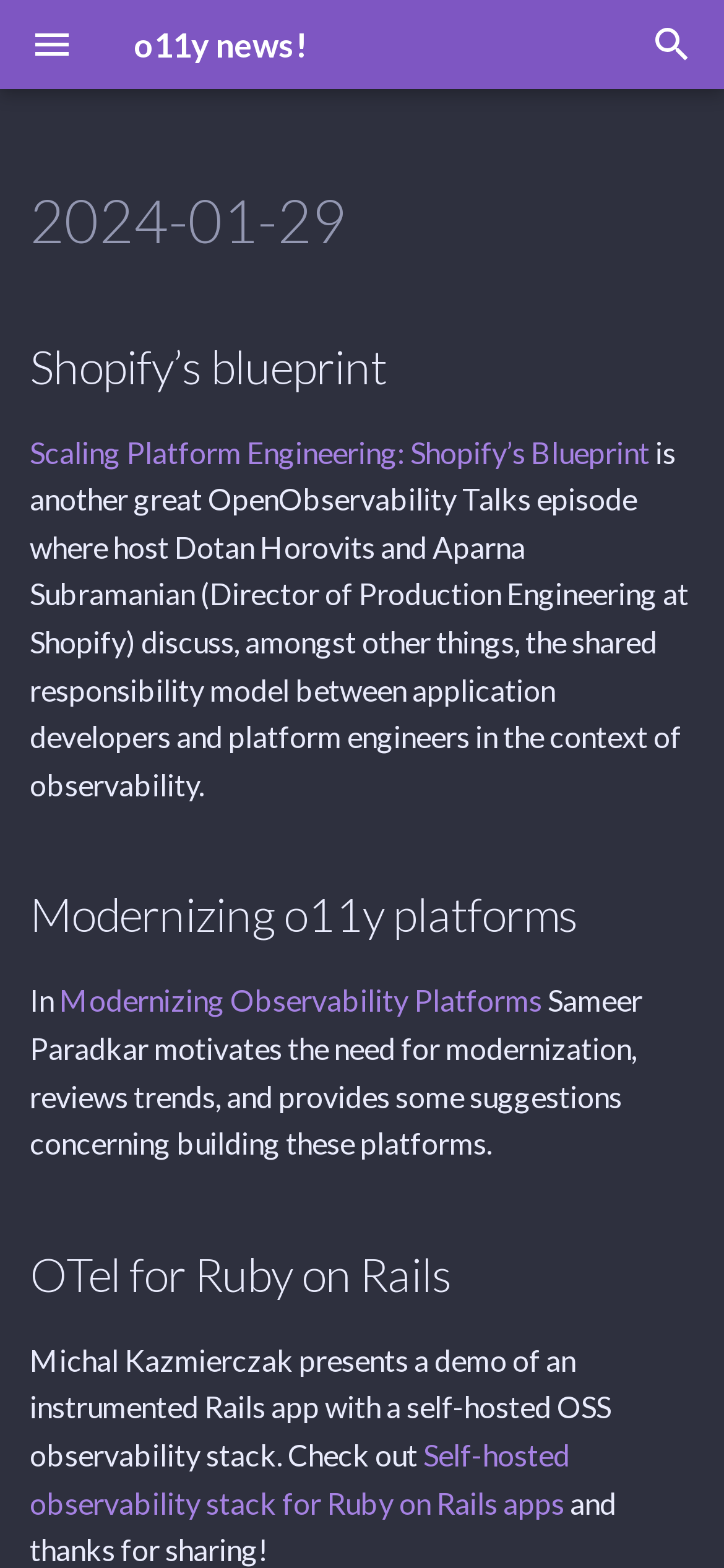From the element description ¶, predict the bounding box coordinates of the UI element. The coordinates must be specified in the format (top-left x, top-left y, bottom-right x, bottom-right y) and should be within the 0 to 1 range.

[0.56, 0.213, 0.597, 0.254]